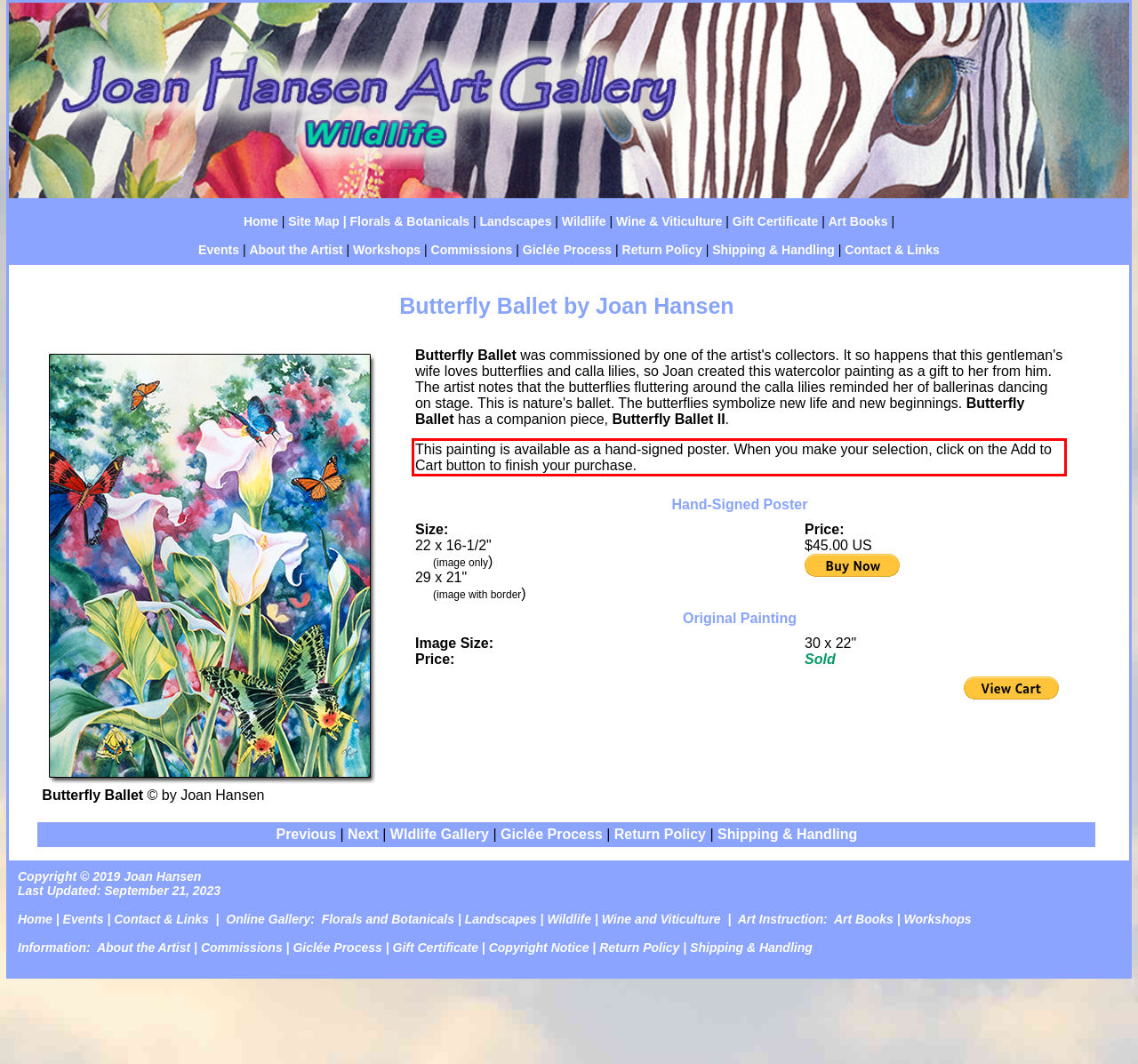Given a webpage screenshot with a red bounding box, perform OCR to read and deliver the text enclosed by the red bounding box.

This painting is available as a hand-signed poster. When you make your selection, click on the Add to Cart button to finish your purchase.